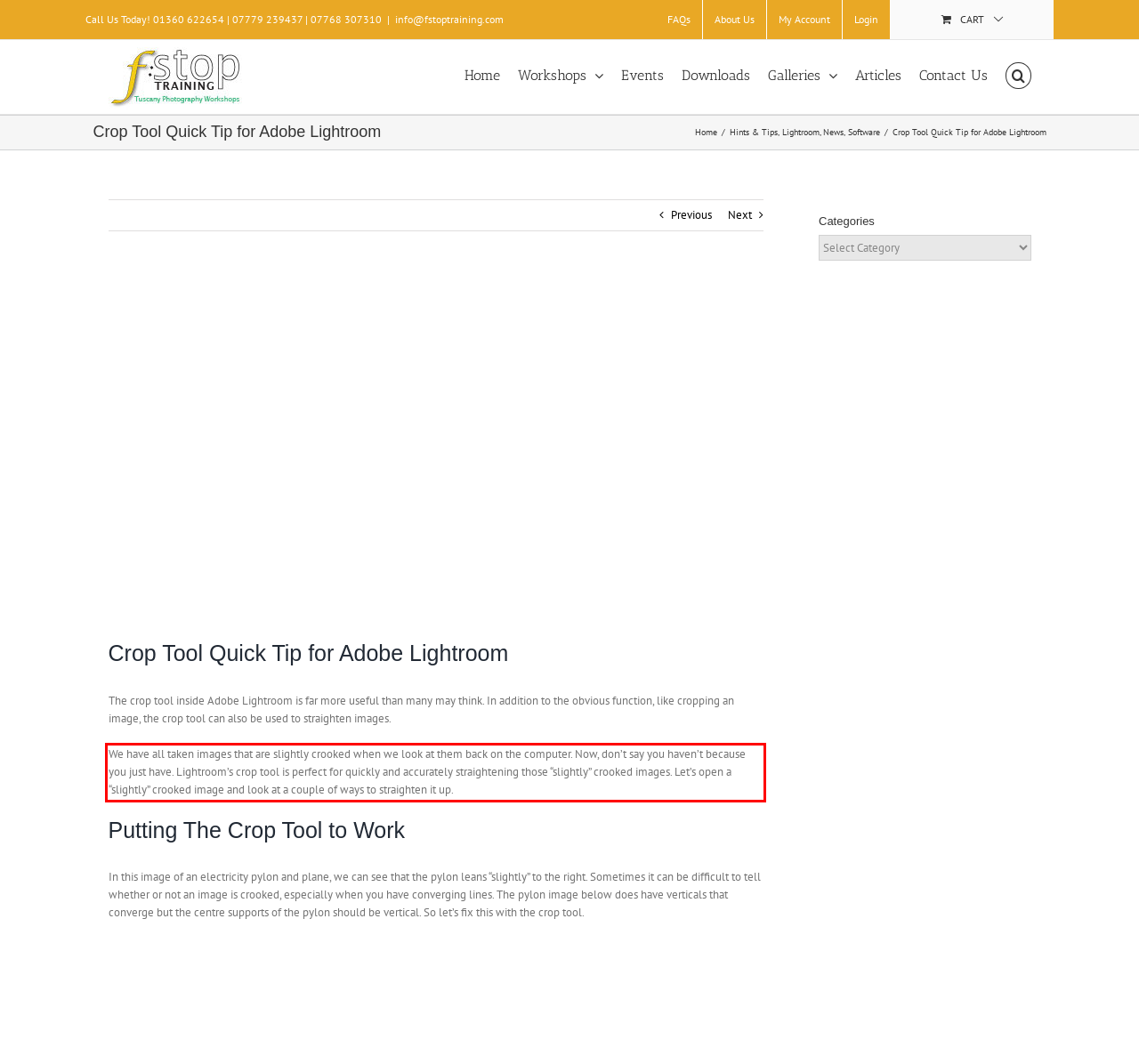Please recognize and transcribe the text located inside the red bounding box in the webpage image.

We have all taken images that are slightly crooked when we look at them back on the computer. Now, don’t say you haven’t because you just have. Lightroom’s crop tool is perfect for quickly and accurately straightening those “slightly” crooked images. Let’s open a “slightly” crooked image and look at a couple of ways to straighten it up.